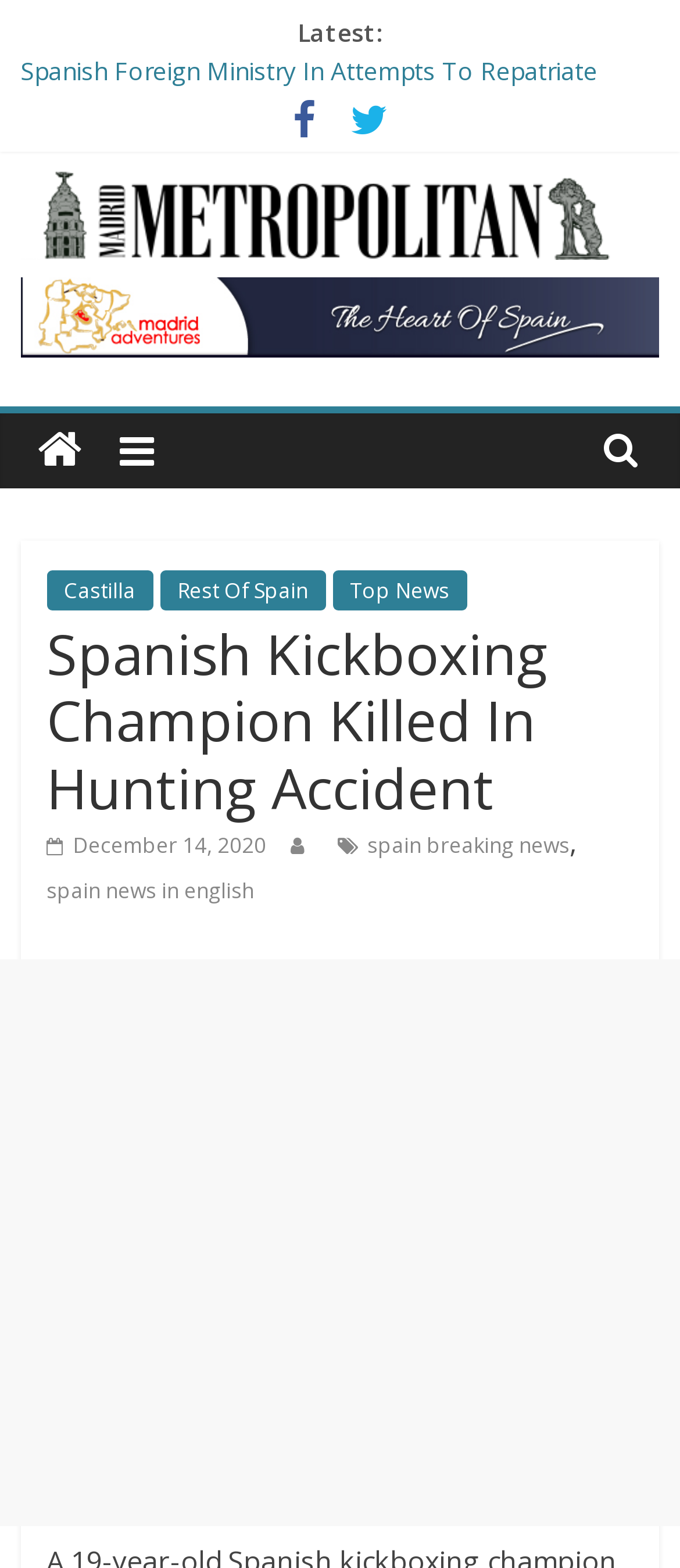Please identify the bounding box coordinates for the region that you need to click to follow this instruction: "Read about Castilla".

[0.068, 0.364, 0.225, 0.39]